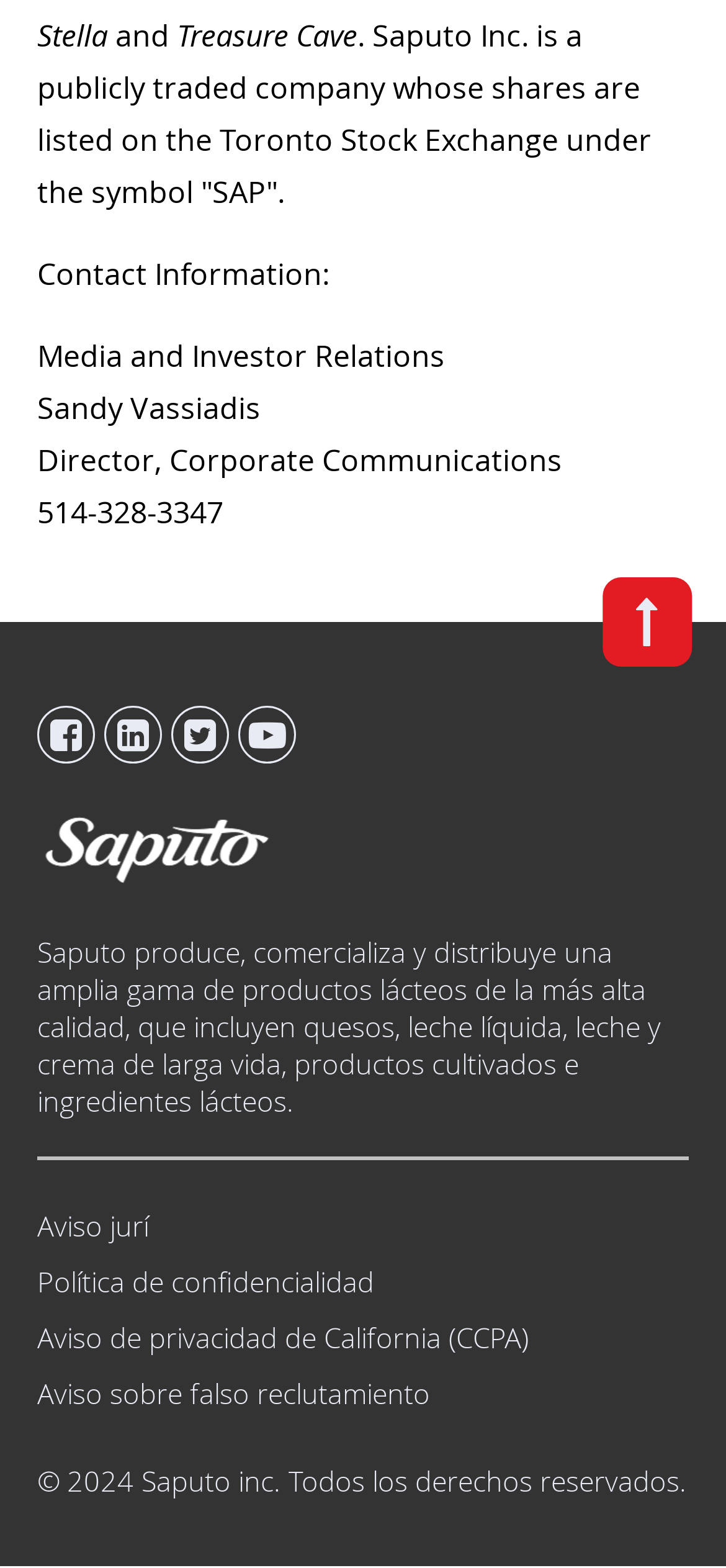Refer to the image and provide a thorough answer to this question:
What social media platforms does the company have?

The social media links are located in the header menu, and they include Facebook, LinkedIn, Twitter, and Youtube.